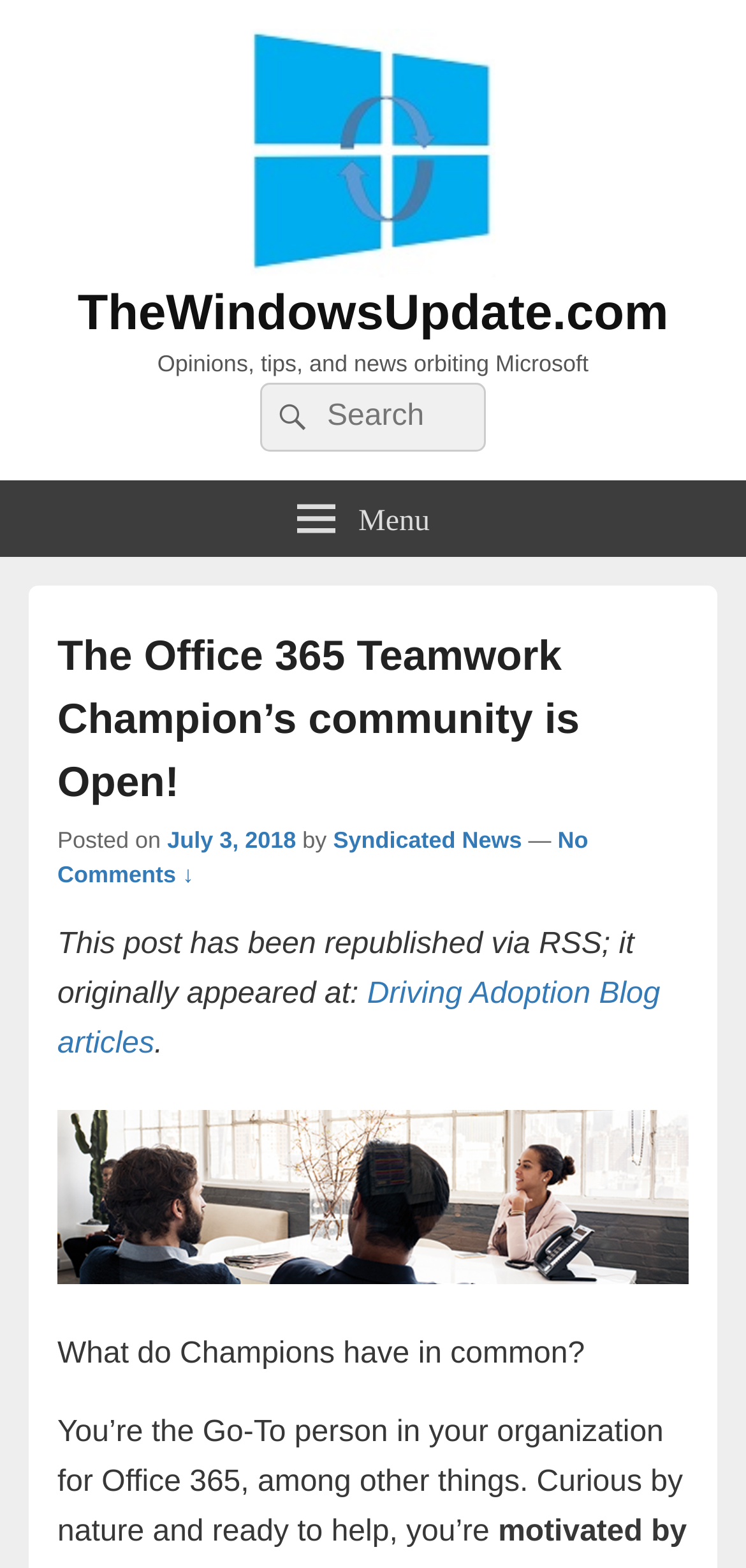Please identify the bounding box coordinates of the area I need to click to accomplish the following instruction: "Click the menu".

[0.373, 0.307, 0.627, 0.356]